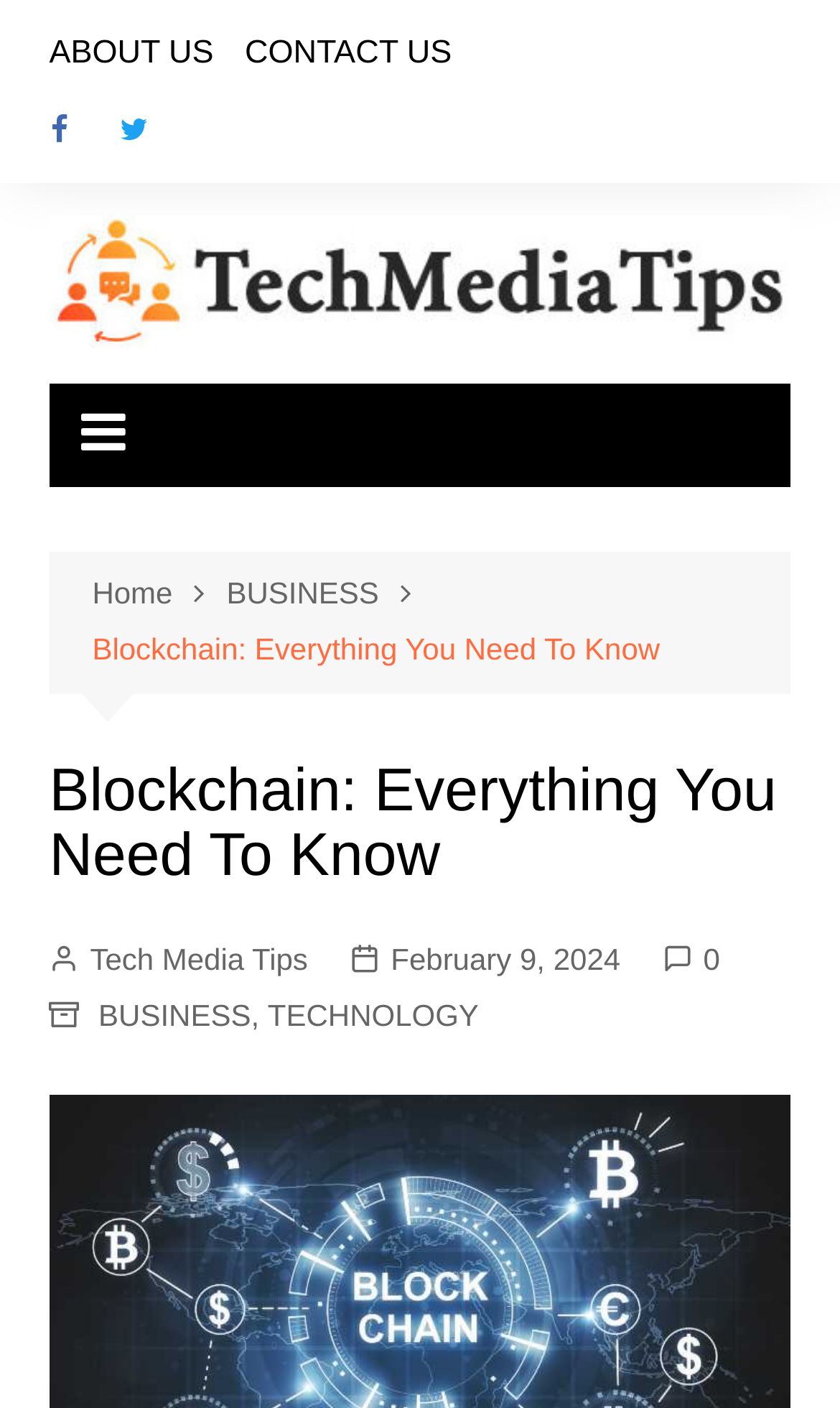How many shares does the article have?
Provide a detailed and well-explained answer to the question.

The number of shares can be found in the link '0' which is located below the main heading.